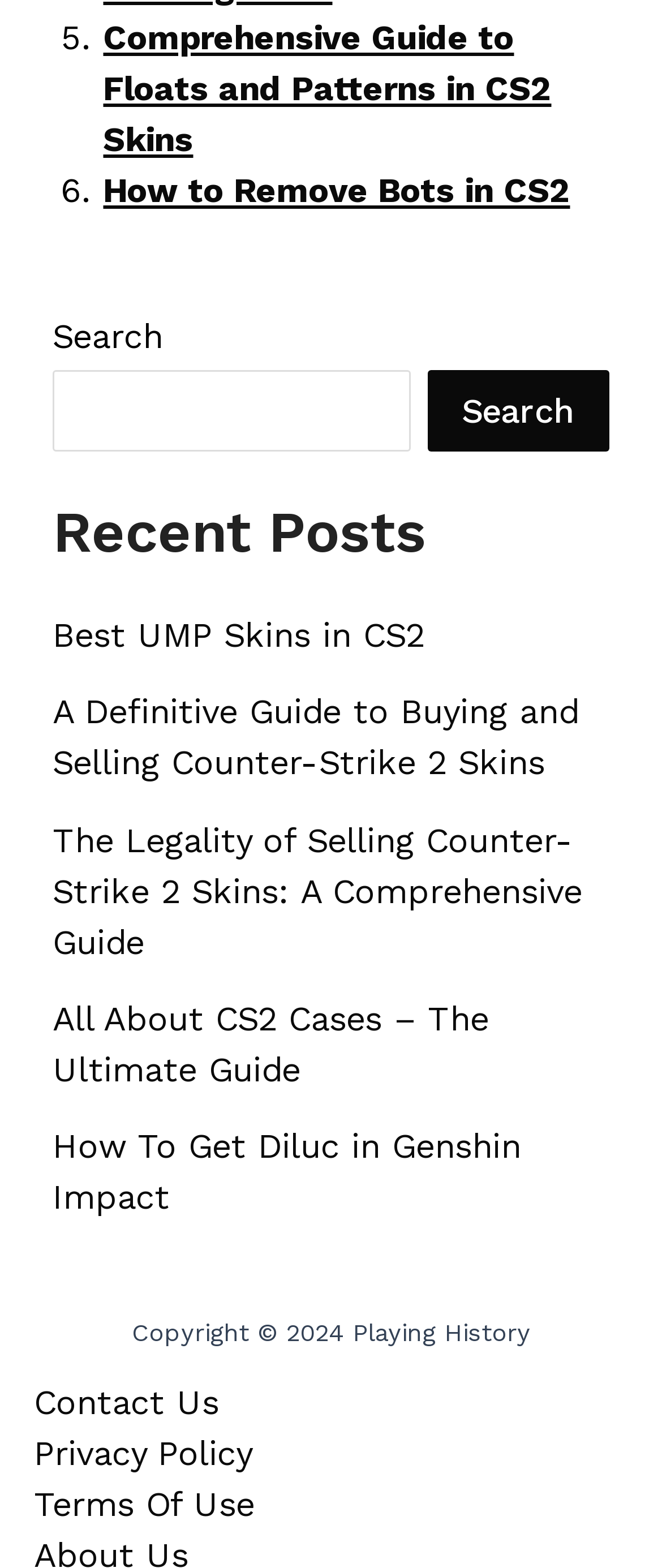Find the bounding box coordinates of the clickable area that will achieve the following instruction: "Search for something".

[0.079, 0.236, 0.62, 0.288]